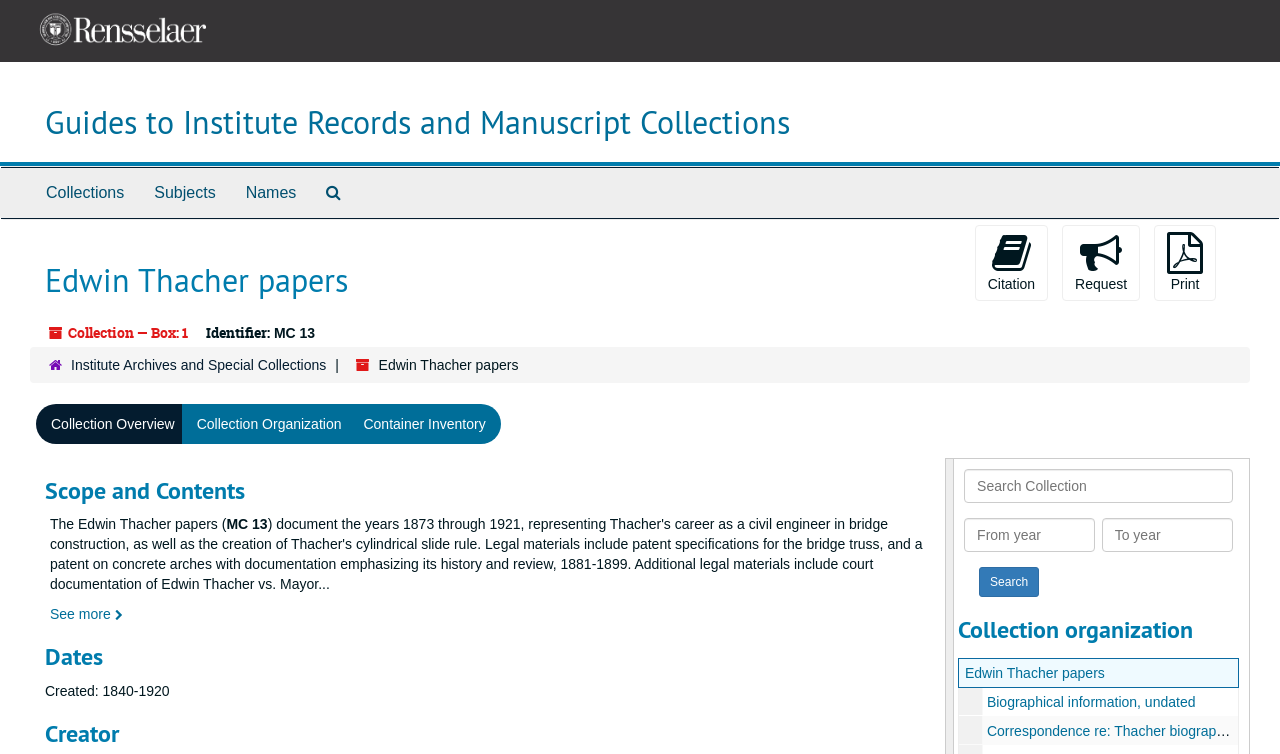Locate and provide the bounding box coordinates for the HTML element that matches this description: "Upcoming Upcoming".

None